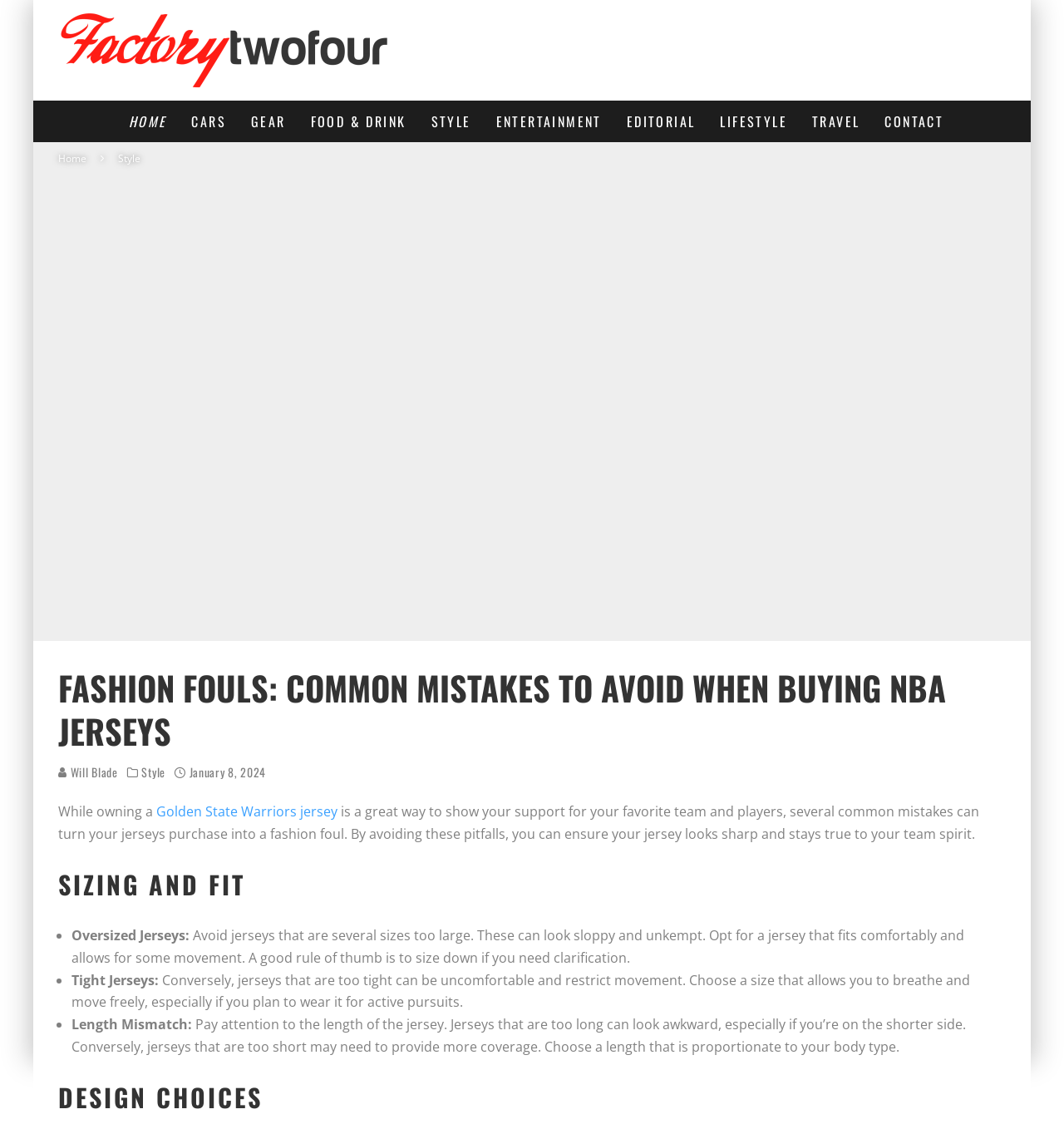From the element description Will Blade, predict the bounding box coordinates of the UI element. The coordinates must be specified in the format (top-left x, top-left y, bottom-right x, bottom-right y) and should be within the 0 to 1 range.

[0.055, 0.676, 0.111, 0.691]